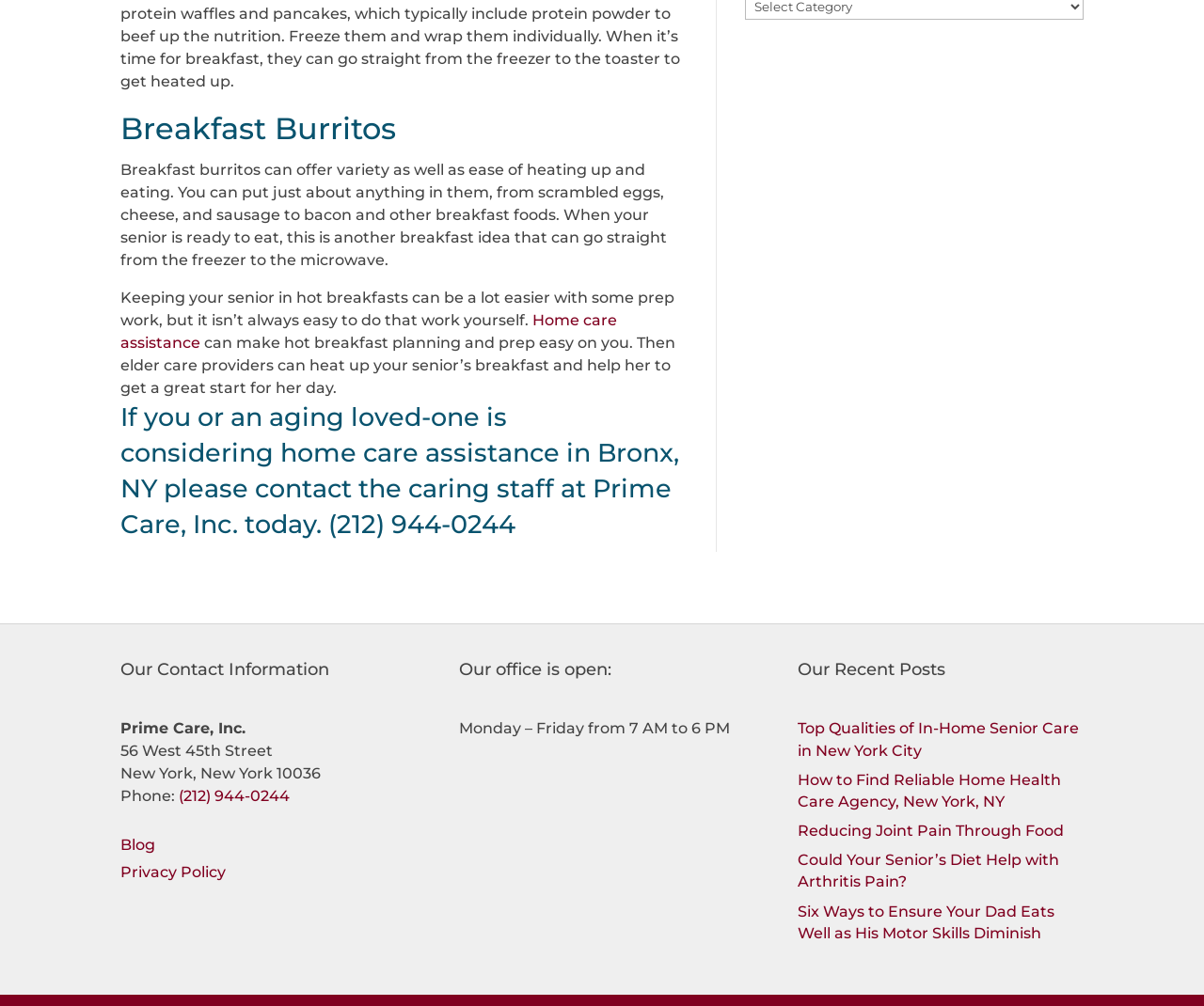What is the topic of the first heading?
Based on the image, respond with a single word or phrase.

Breakfast Burritos